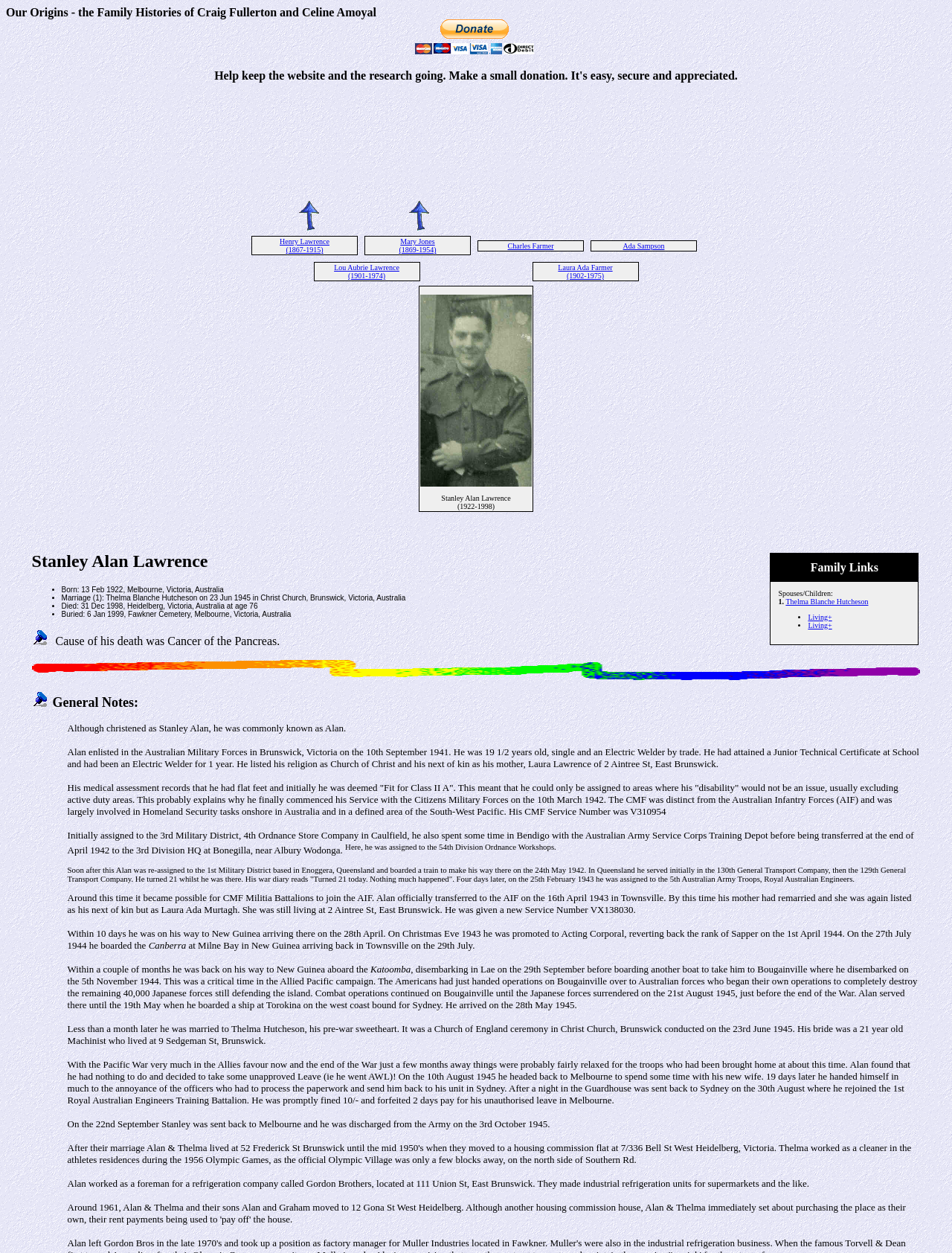How many children are listed for Stanley Alan Lawrence?
From the screenshot, supply a one-word or short-phrase answer.

Two